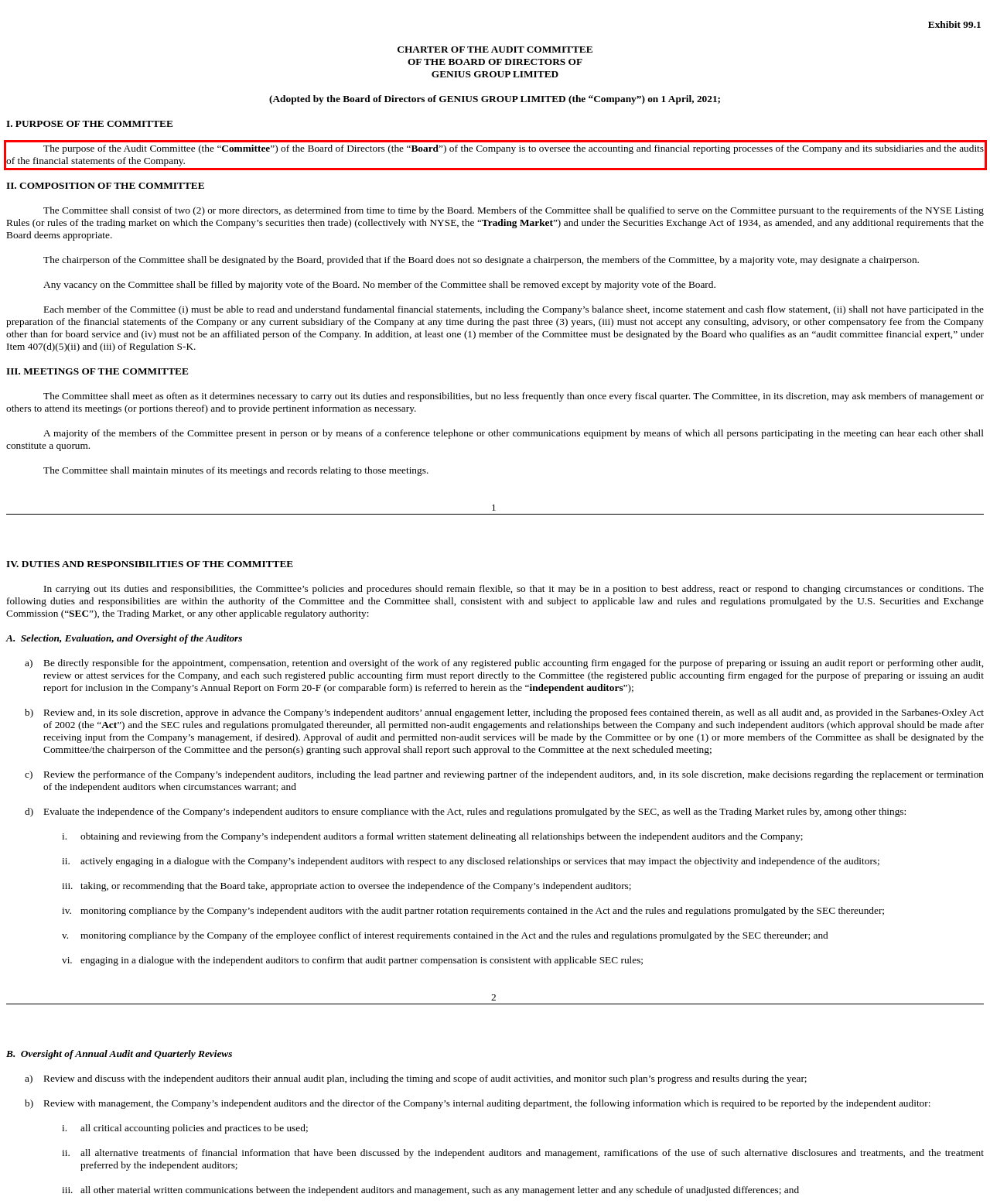With the given screenshot of a webpage, locate the red rectangle bounding box and extract the text content using OCR.

The purpose of the Audit Committee (the “Committee”) of the Board of Directors (the “Board”) of the Company is to oversee the accounting and financial reporting processes of the Company and its subsidiaries and the audits of the financial statements of the Company.